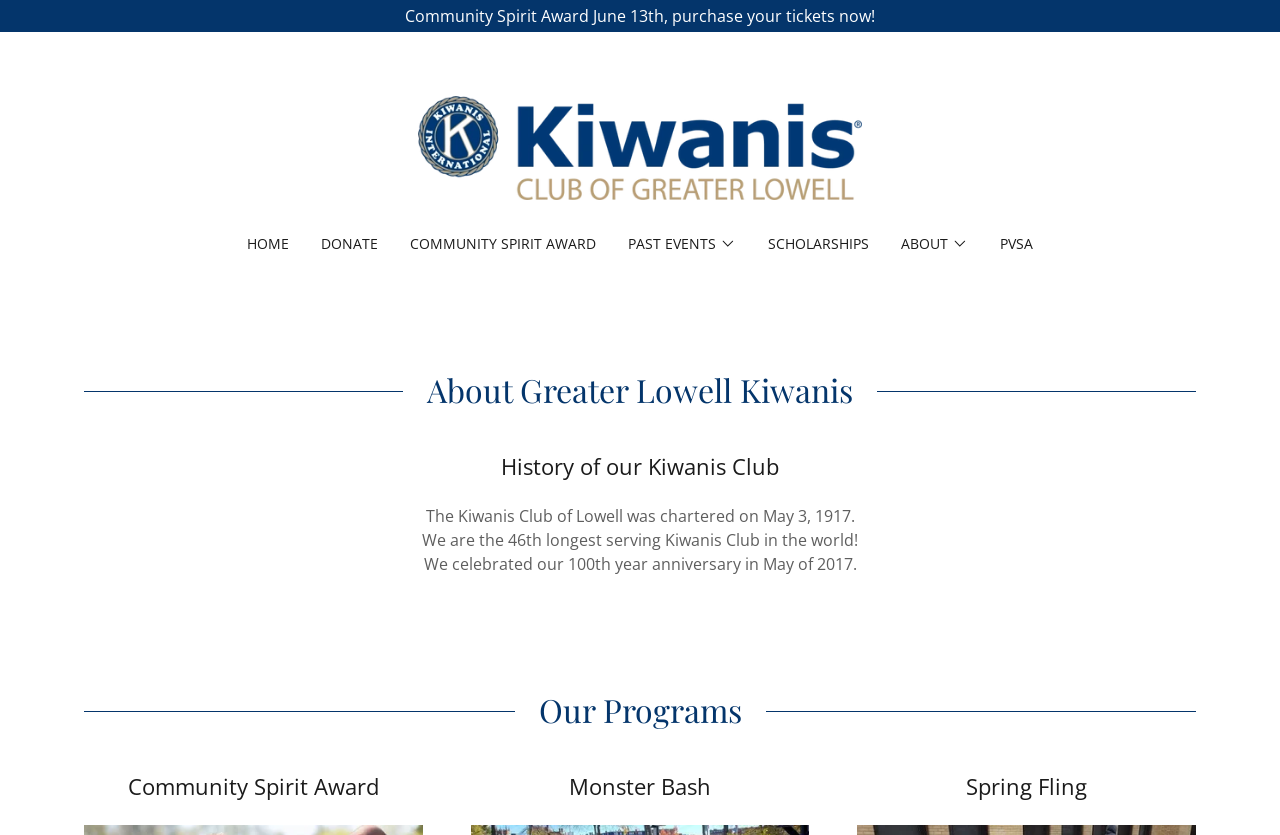How many programs are listed under 'Our Programs'?
Based on the screenshot, provide a one-word or short-phrase response.

3